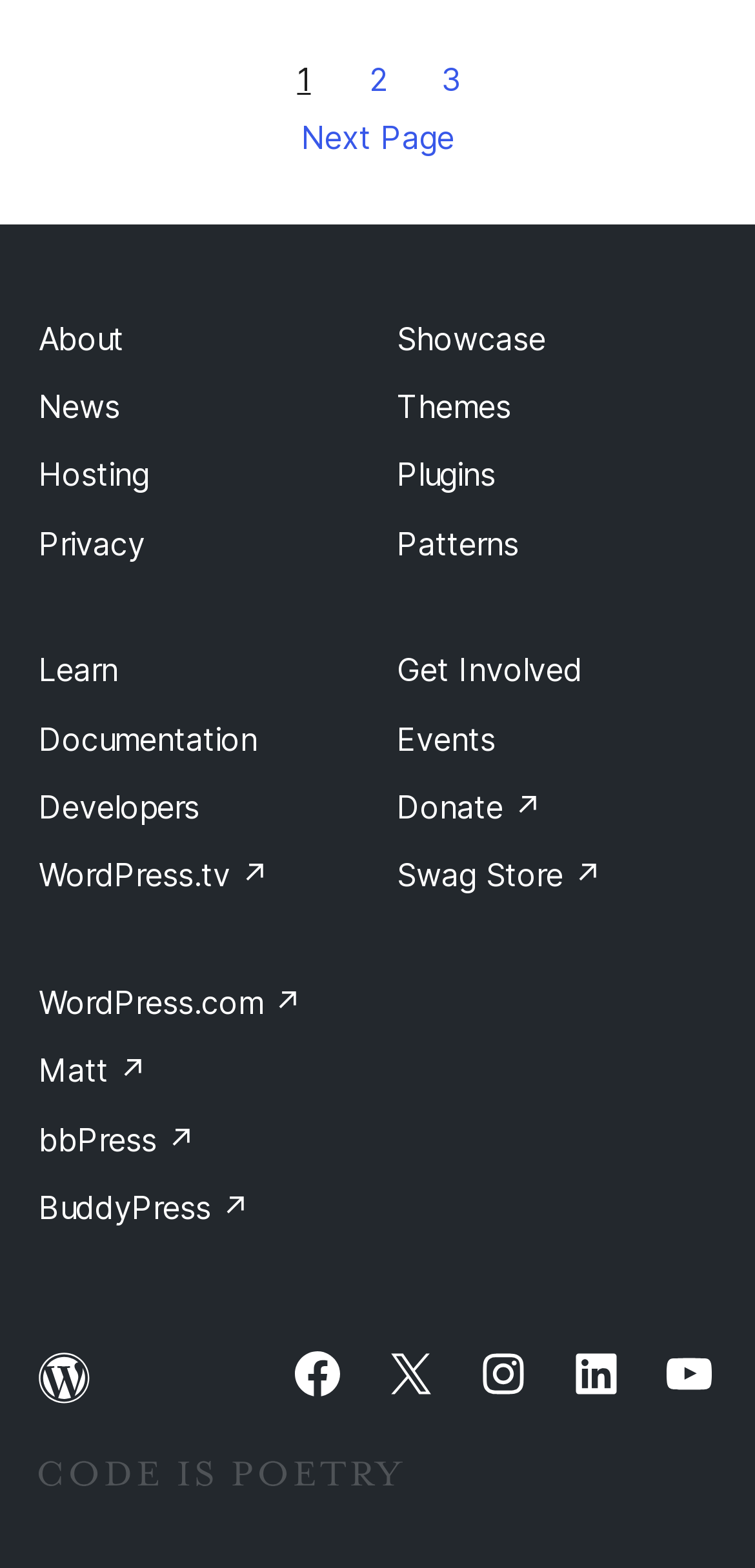Identify the bounding box coordinates of the HTML element based on this description: "Events".

[0.526, 0.459, 0.656, 0.483]